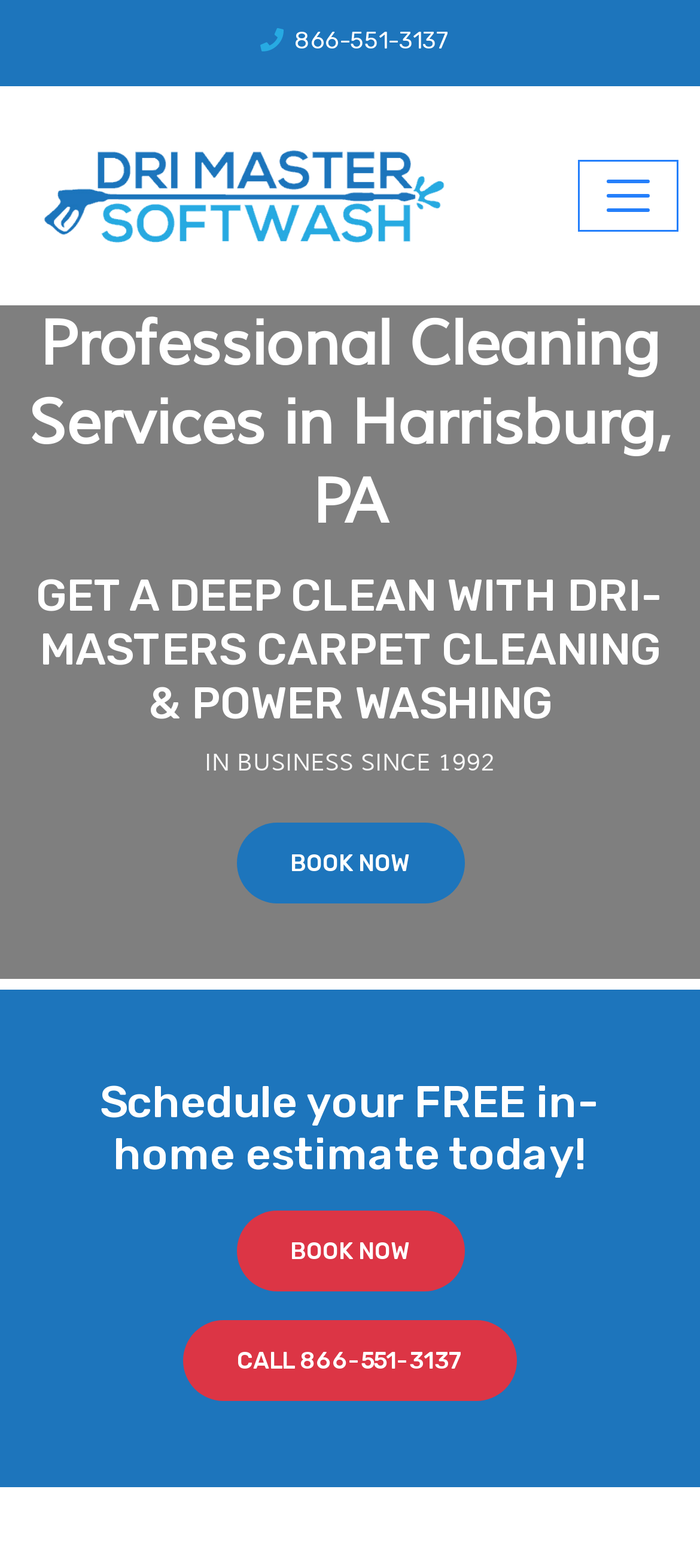Answer the following query concisely with a single word or phrase:
How many 'BOOK NOW' buttons are on the page?

2